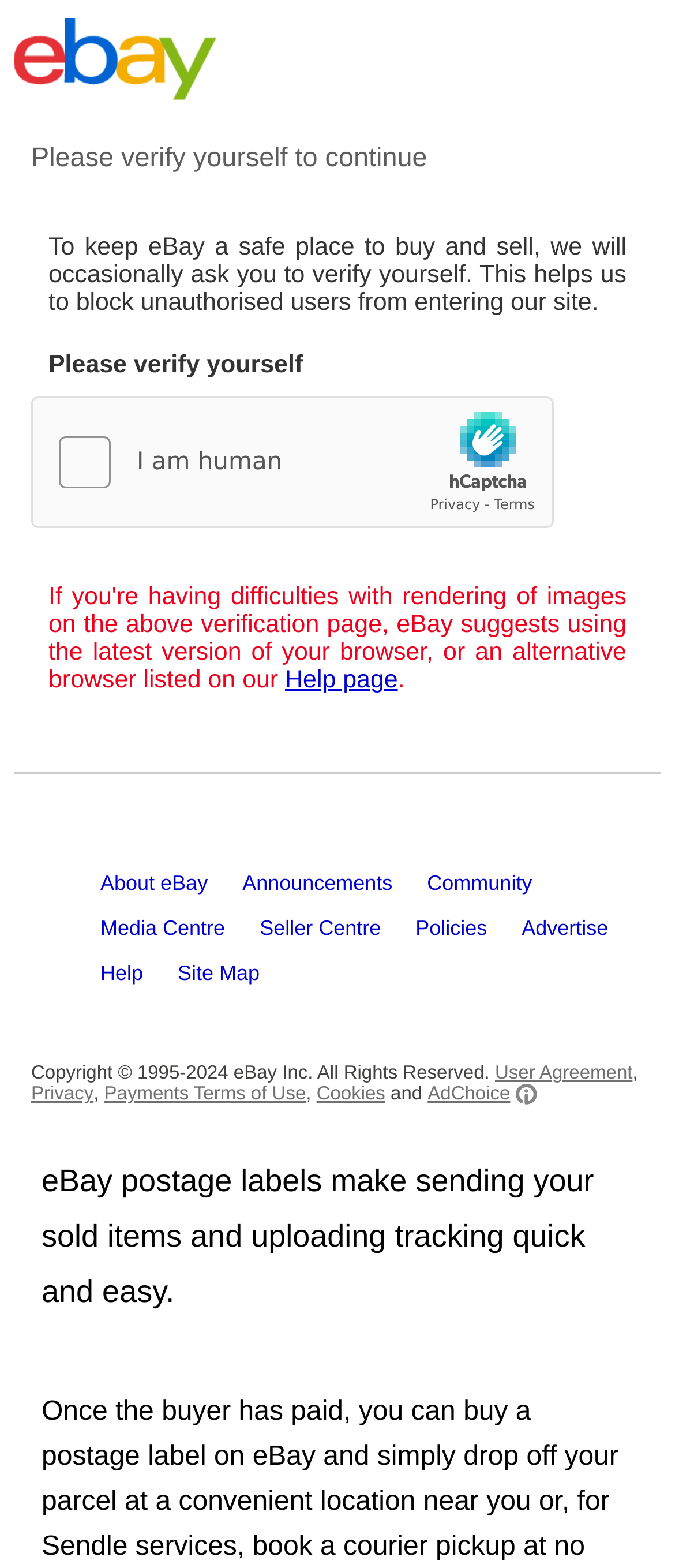From the given element description: "Your shopping cart is empty", find the bounding box for the UI element. Provide the coordinates as four float numbers between 0 and 1, in the order [left, top, right, bottom].

[0.744, 0.002, 0.872, 0.055]